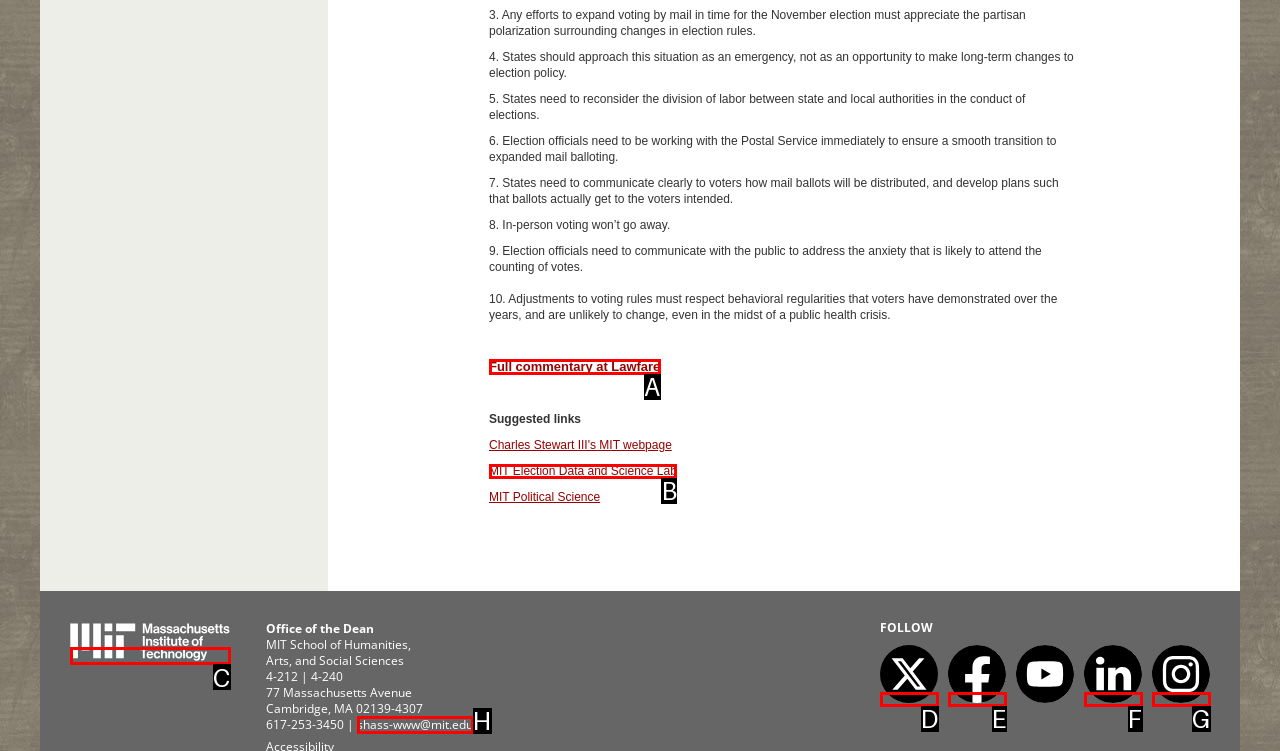Point out the UI element to be clicked for this instruction: Visit MIT School of Humanities, Arts, and Social Sciences. Provide the answer as the letter of the chosen element.

C